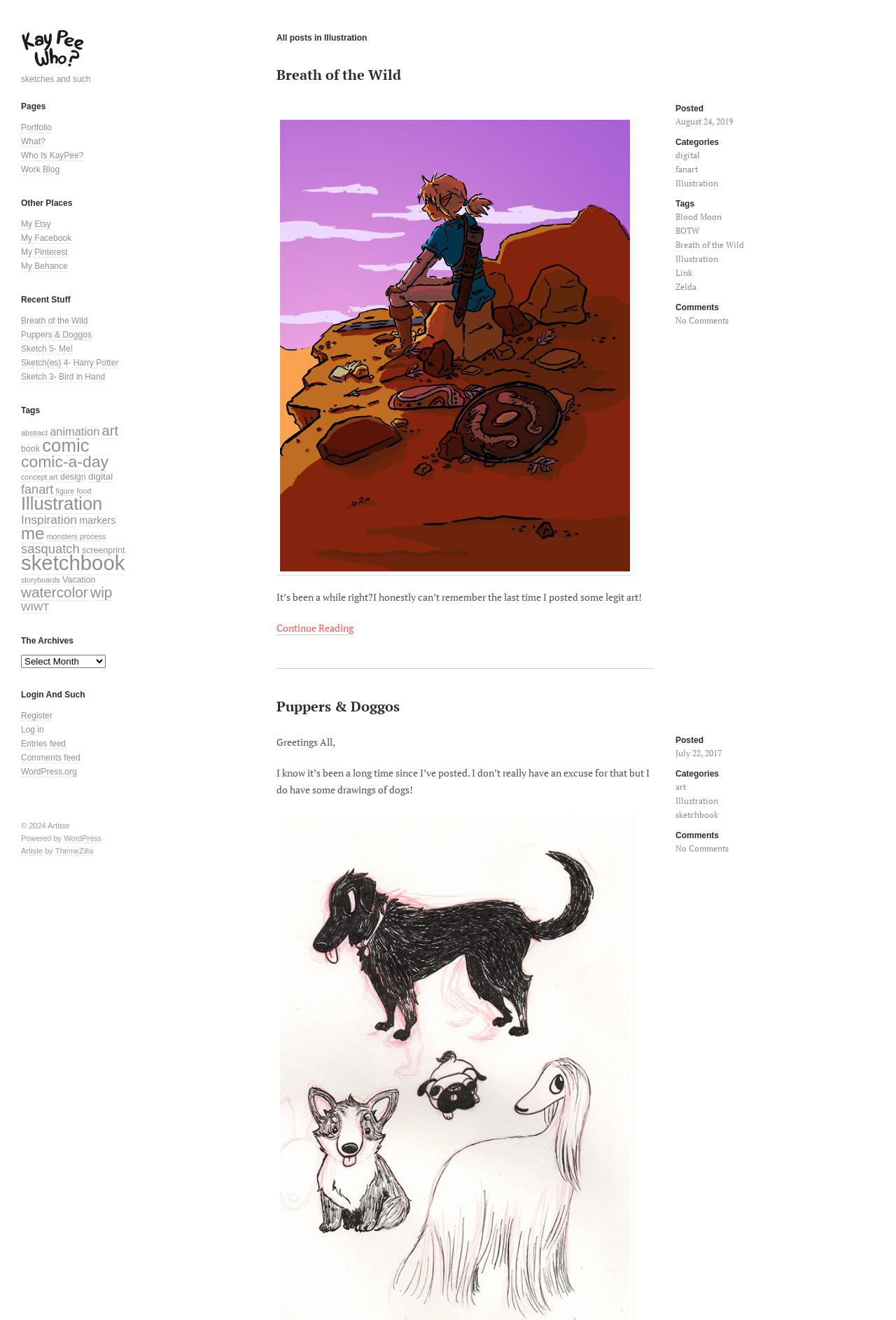Using the details in the image, give a detailed response to the question below:
What is the title of the webpage?

The title of the webpage is 'Illustration | KayPeeWho' which can be found at the top of the webpage, indicating that the webpage is about illustration and the author is KayPeeWho.